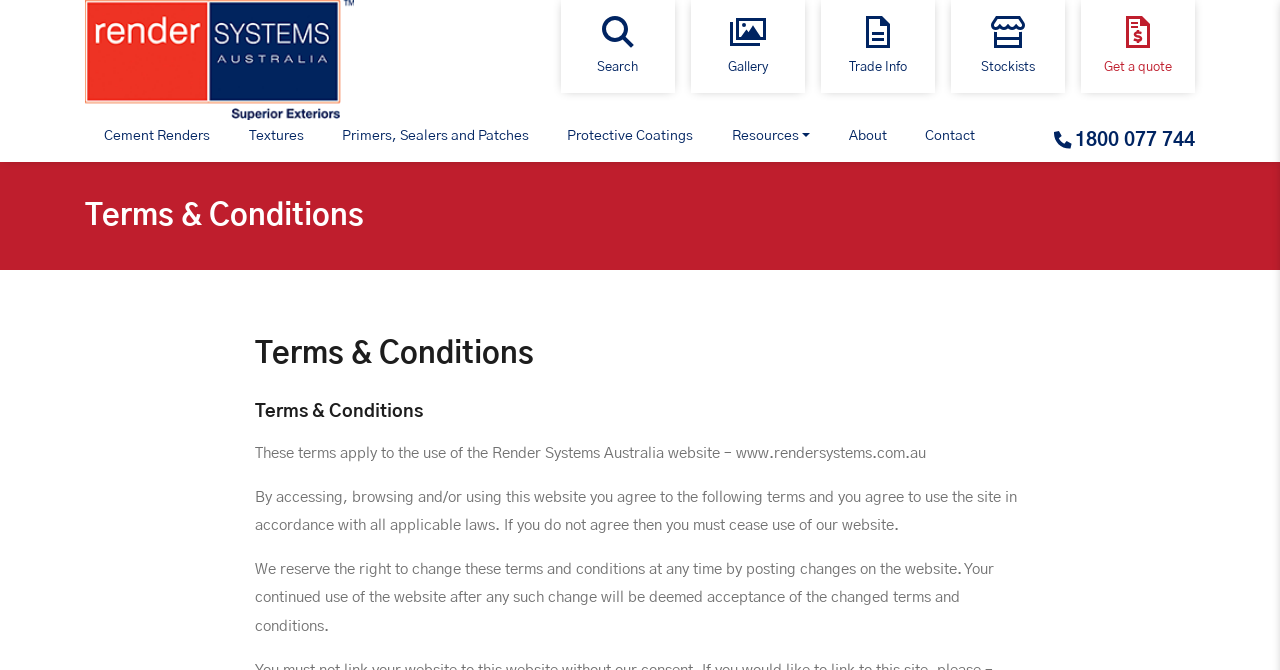Please determine the bounding box coordinates of the clickable area required to carry out the following instruction: "Get a quote". The coordinates must be four float numbers between 0 and 1, represented as [left, top, right, bottom].

[0.845, 0.0, 0.934, 0.139]